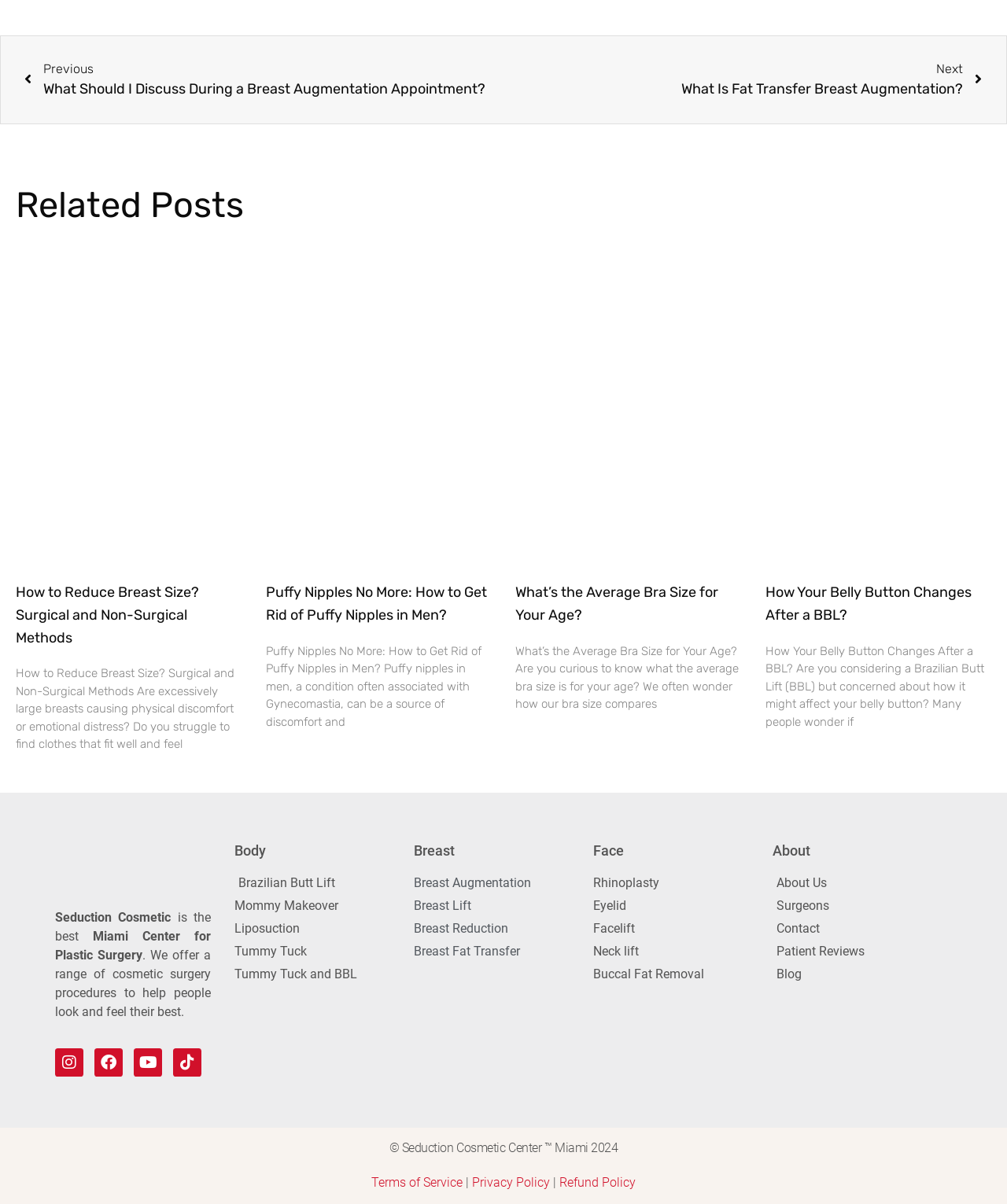Determine the bounding box coordinates for the element that should be clicked to follow this instruction: "Follow the 'Instagram' link". The coordinates should be given as four float numbers between 0 and 1, in the format [left, top, right, bottom].

[0.055, 0.871, 0.083, 0.894]